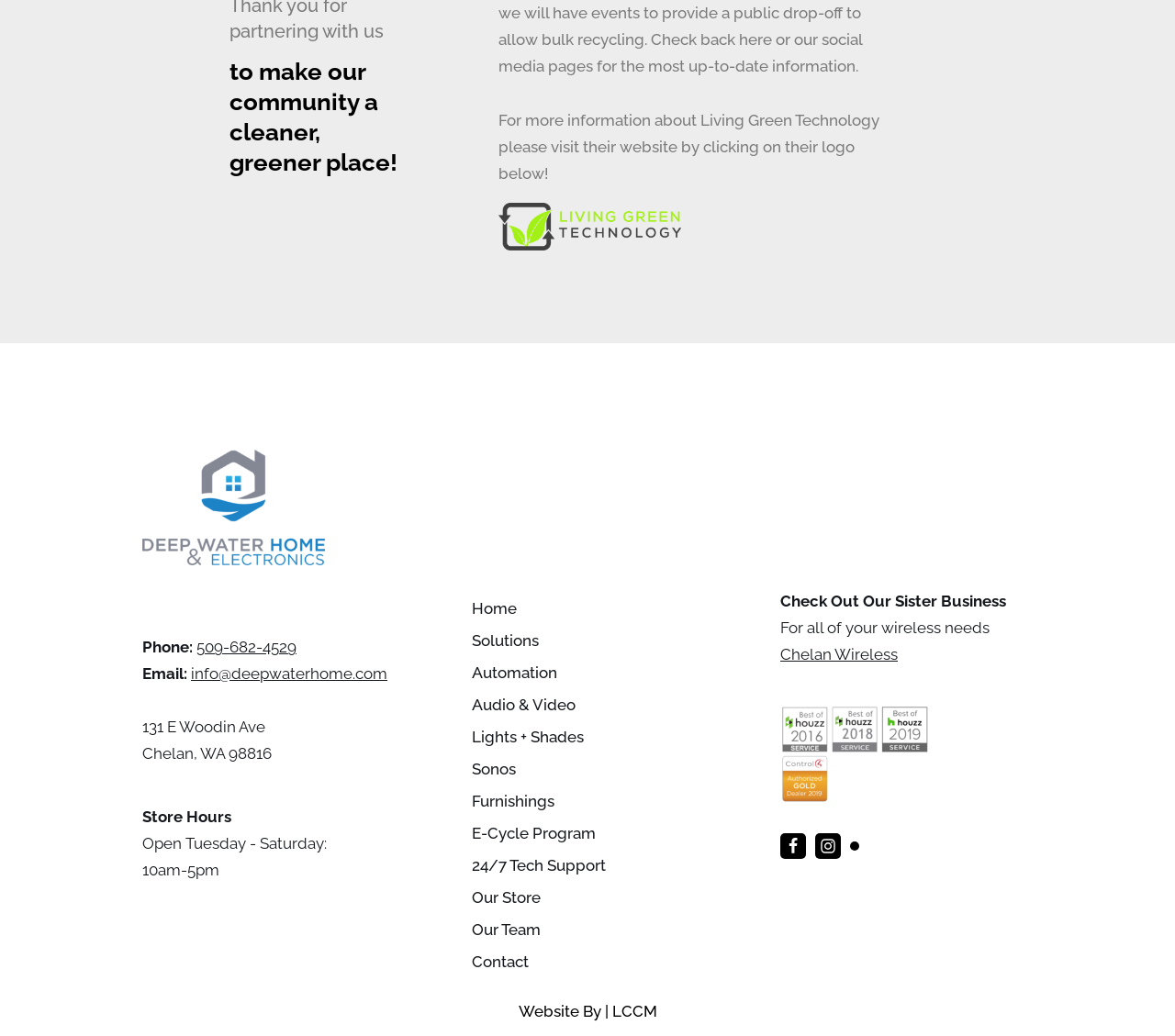Please locate the bounding box coordinates of the element's region that needs to be clicked to follow the instruction: "call the store". The bounding box coordinates should be provided as four float numbers between 0 and 1, i.e., [left, top, right, bottom].

[0.167, 0.616, 0.252, 0.634]